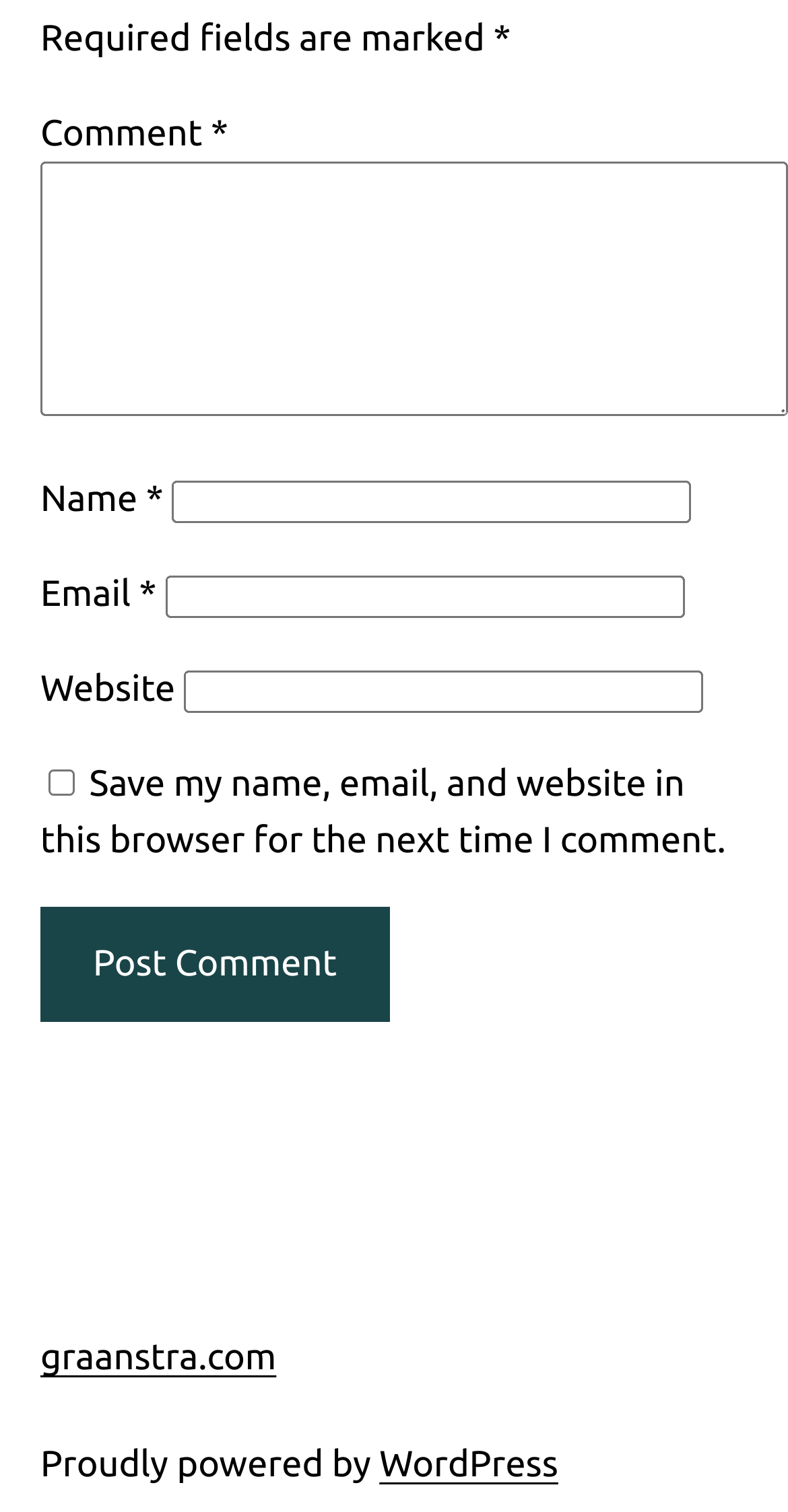Provide a one-word or short-phrase response to the question:
What is the website powered by?

WordPress